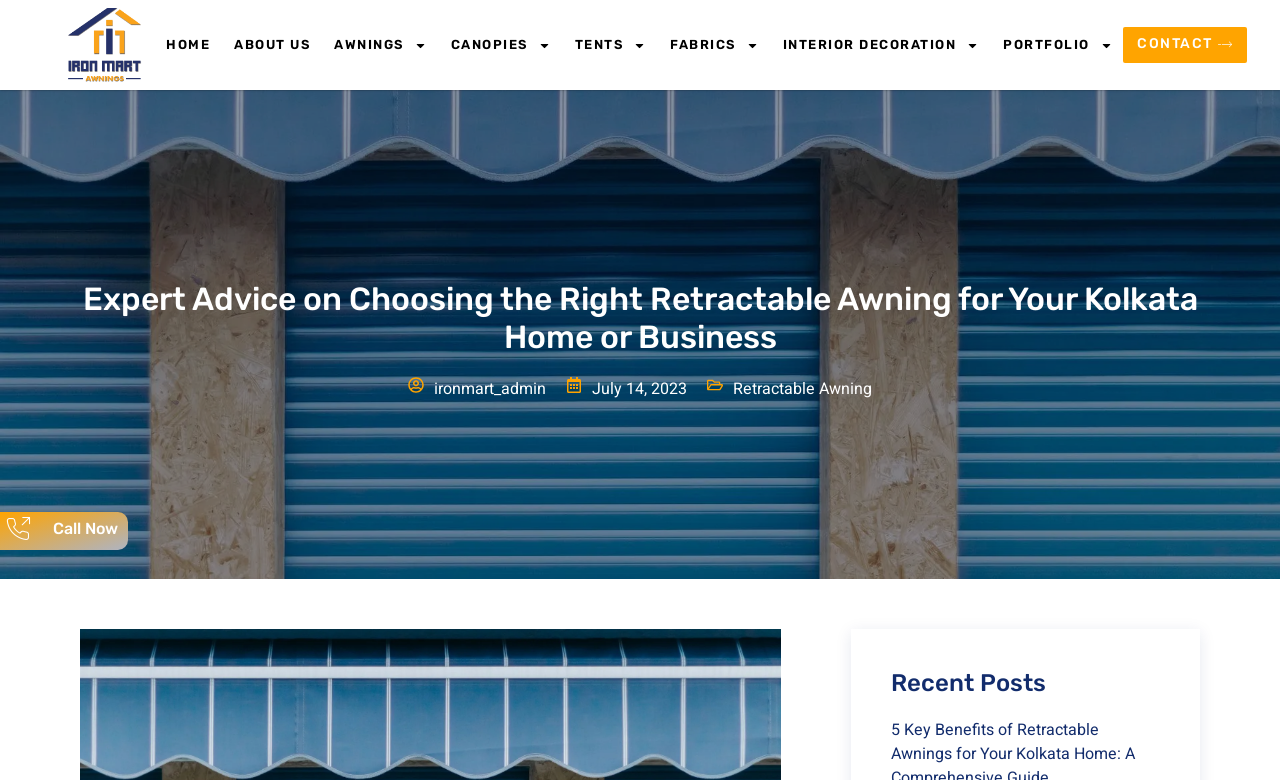What is the date of the recent post?
Please use the image to provide an in-depth answer to the question.

I found the date of the recent post by looking at the section with the heading 'Recent Posts', where there is a static text element with the date 'July 14, 2023'.